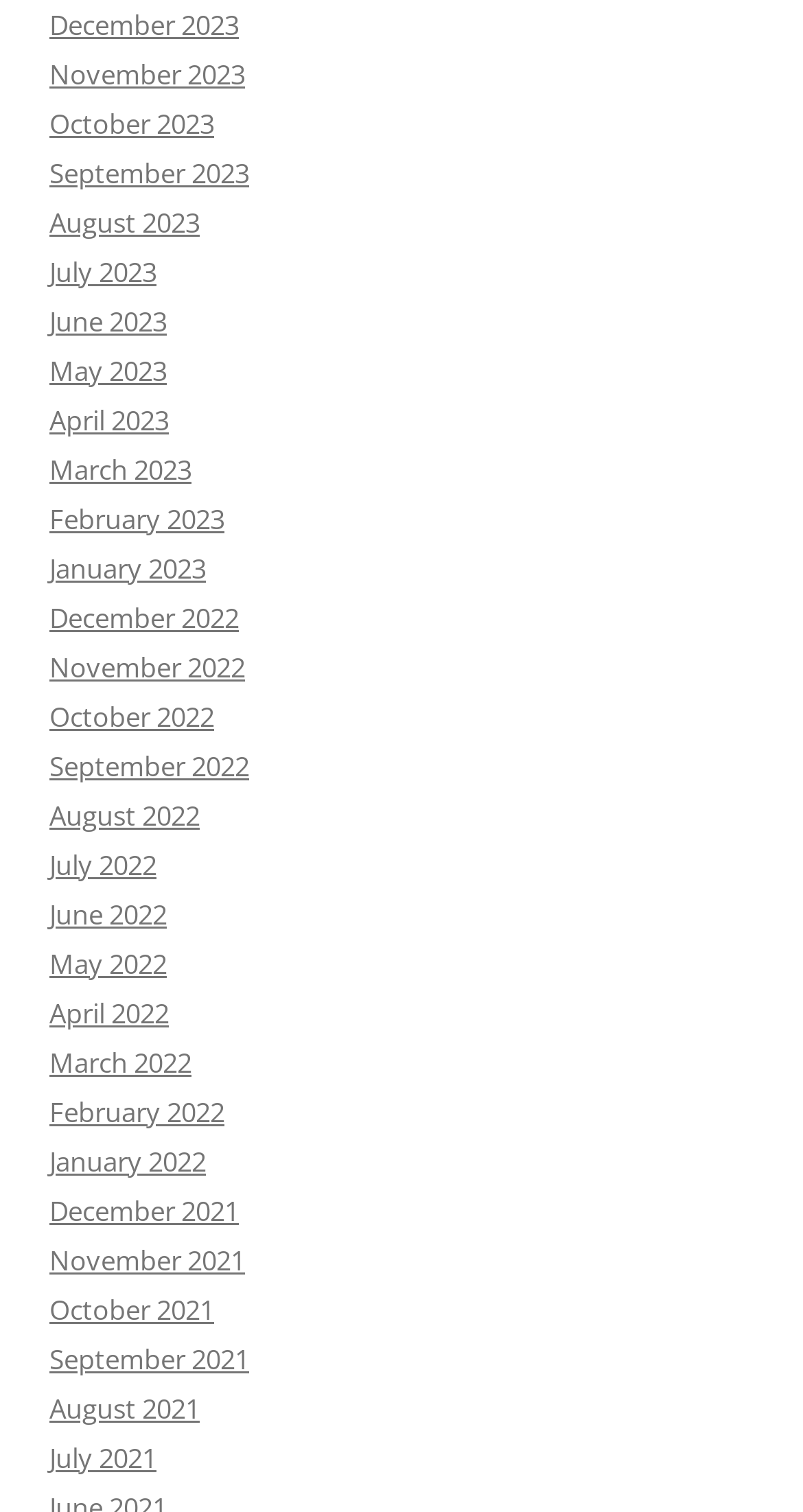Please give the bounding box coordinates of the area that should be clicked to fulfill the following instruction: "View July 2022". The coordinates should be in the format of four float numbers from 0 to 1, i.e., [left, top, right, bottom].

[0.062, 0.56, 0.195, 0.584]